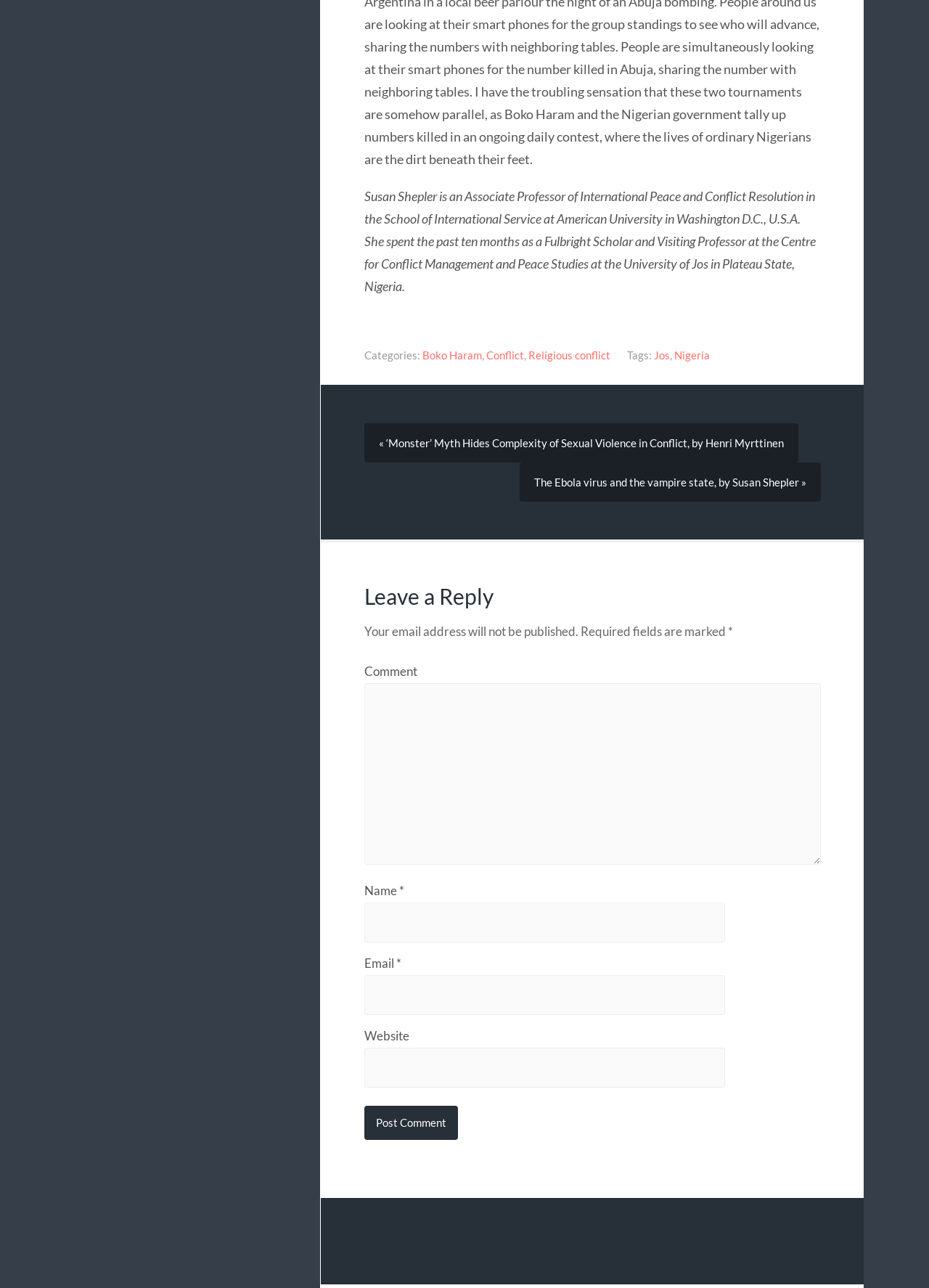Highlight the bounding box coordinates of the element you need to click to perform the following instruction: "Click on the 'Boko Haram' link."

[0.454, 0.271, 0.519, 0.281]